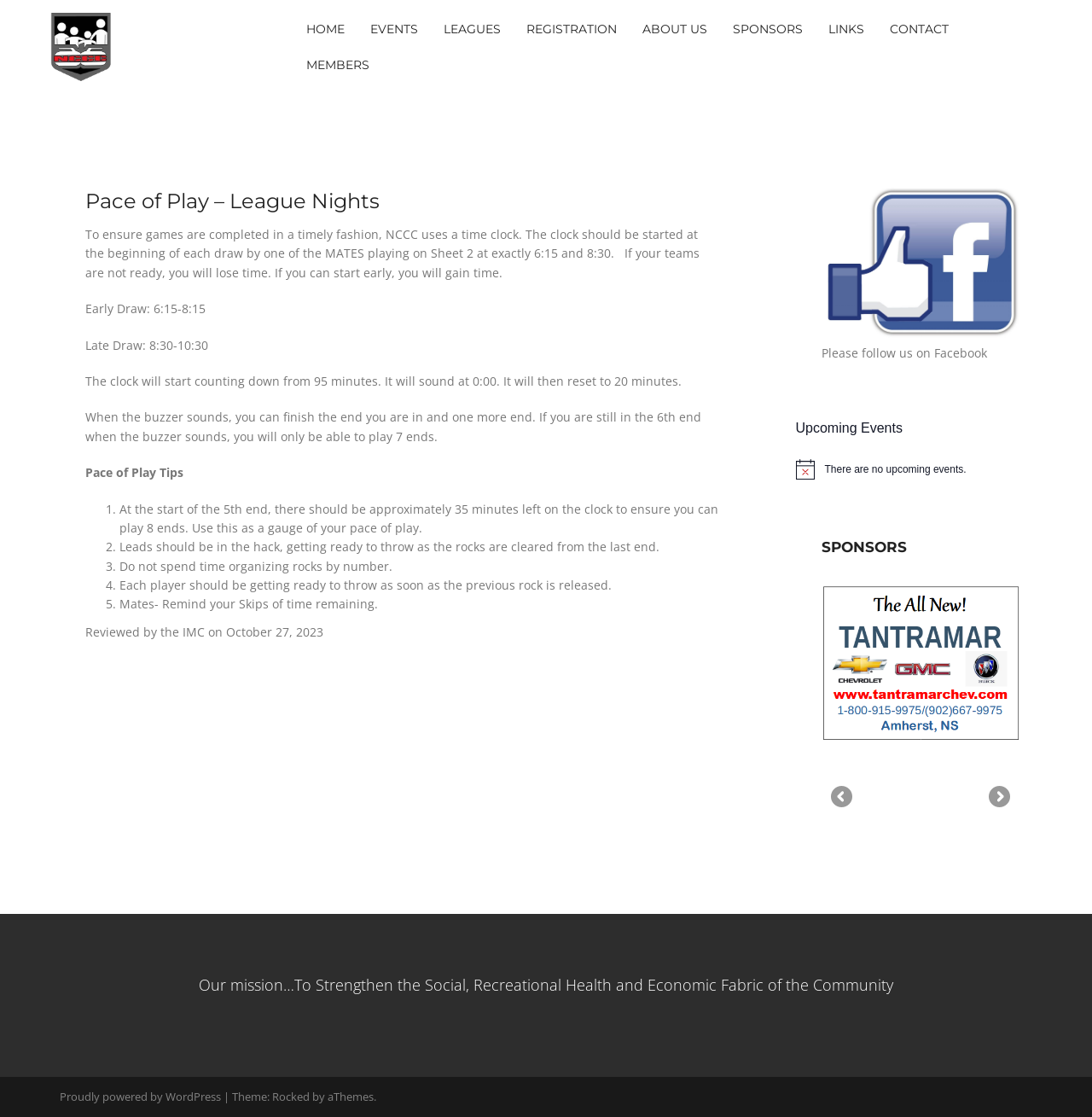Provide a brief response to the question below using one word or phrase:
What is the purpose of the time clock in NCCC?

To ensure games are completed in a timely fashion